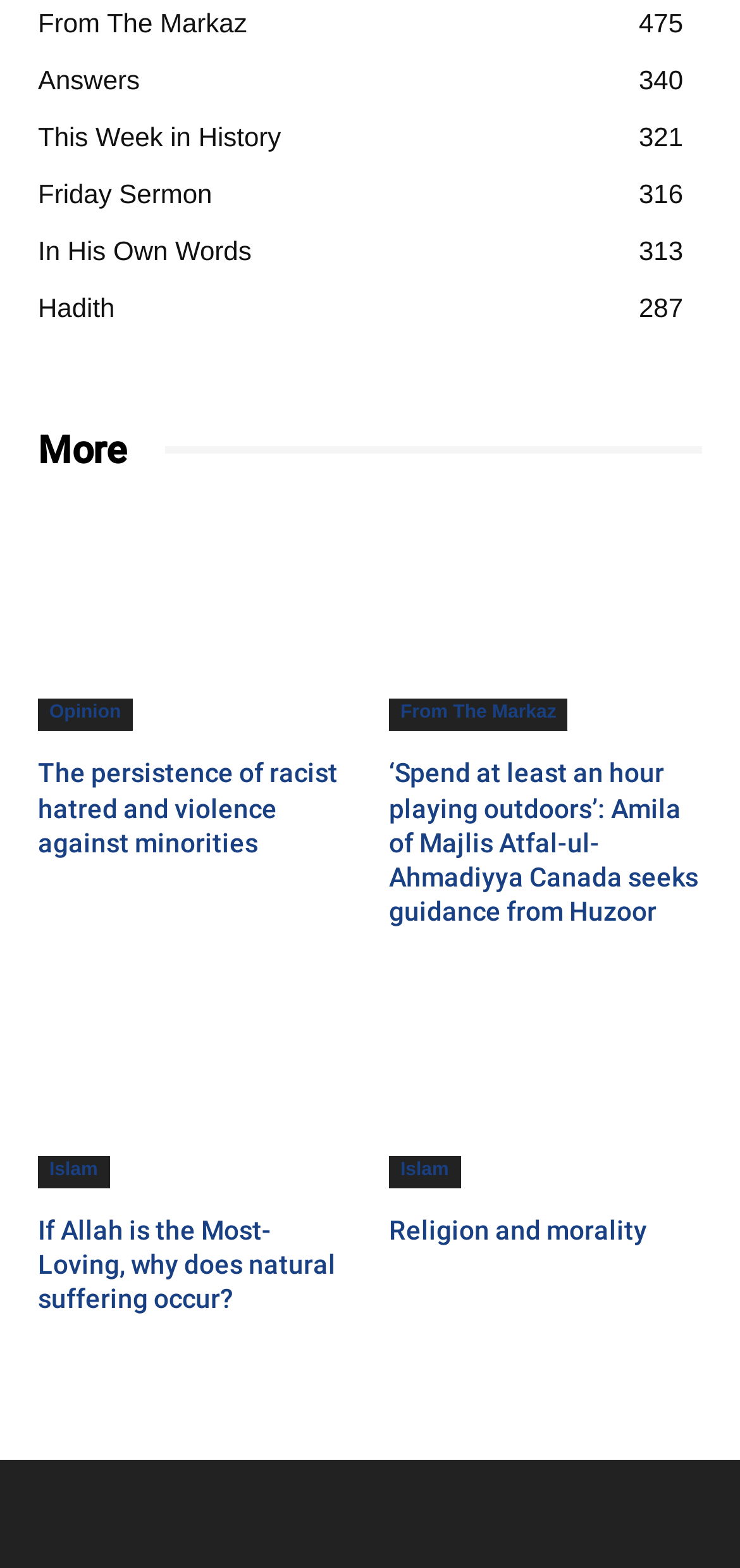Determine the bounding box coordinates of the section to be clicked to follow the instruction: "Check 'More'". The coordinates should be given as four float numbers between 0 and 1, formatted as [left, top, right, bottom].

[0.051, 0.27, 0.949, 0.305]